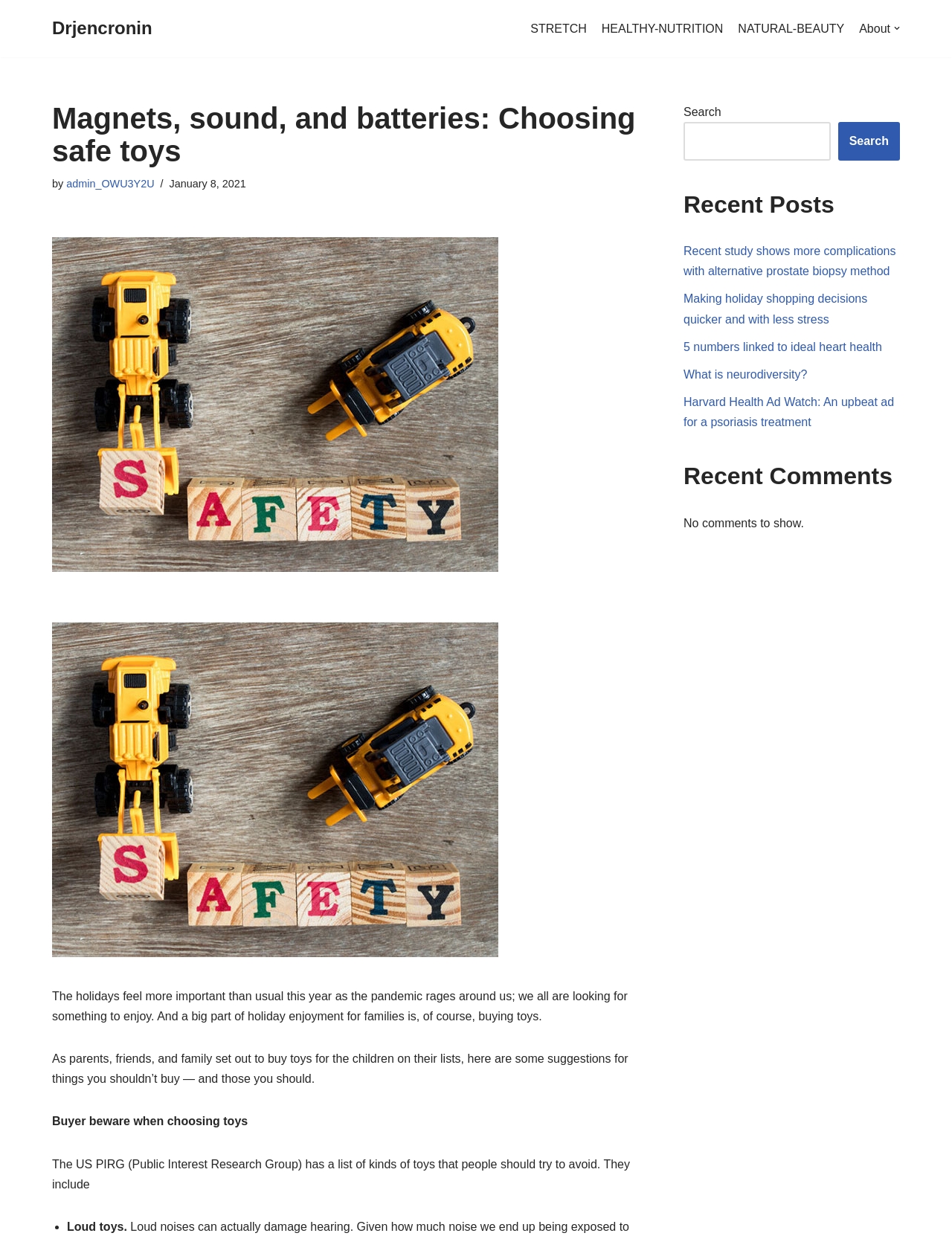Locate the bounding box coordinates of the clickable region to complete the following instruction: "Search for something."

[0.718, 0.099, 0.872, 0.13]